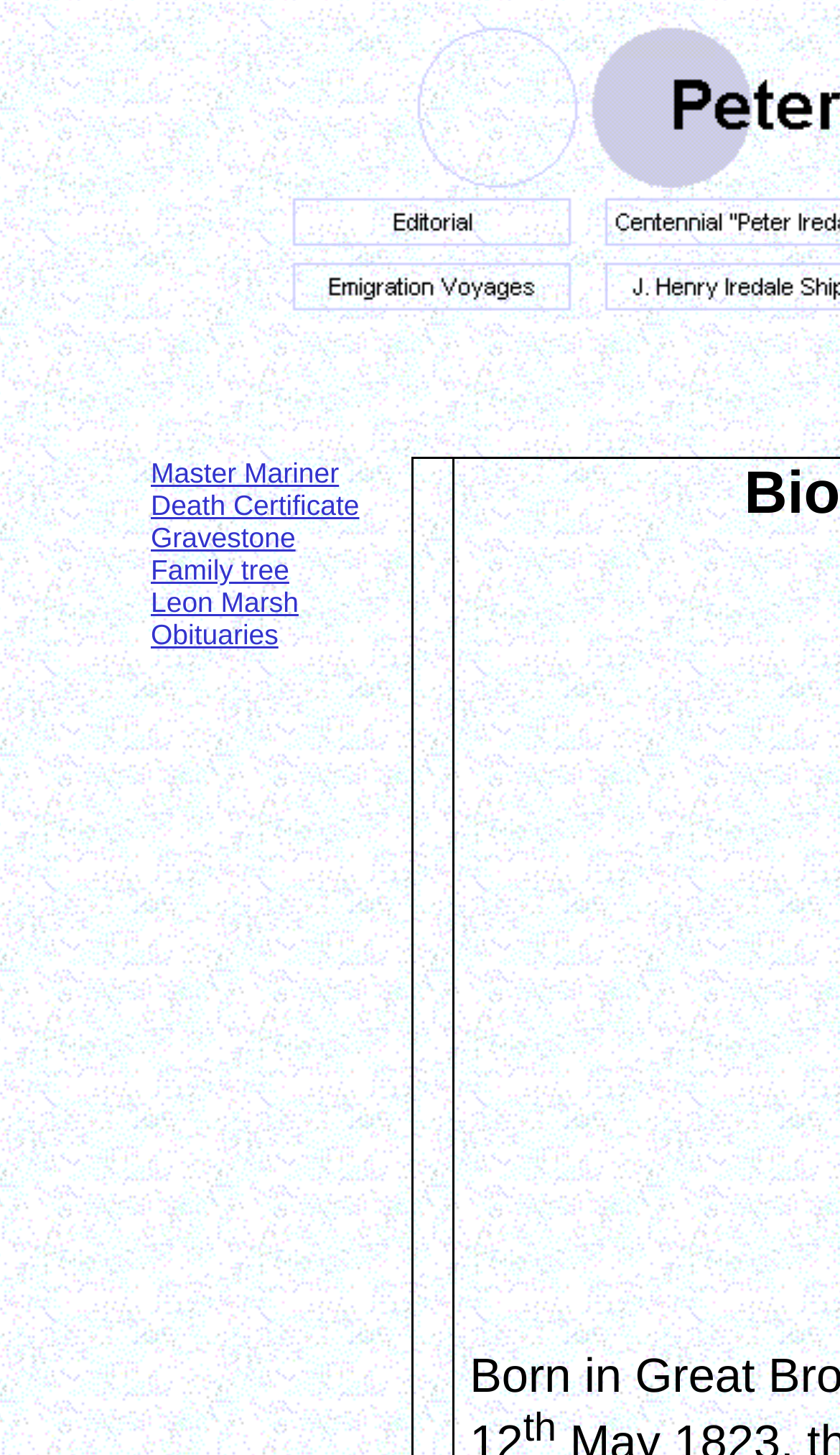Indicate the bounding box coordinates of the clickable region to achieve the following instruction: "go to Master Mariner page."

[0.179, 0.314, 0.404, 0.336]